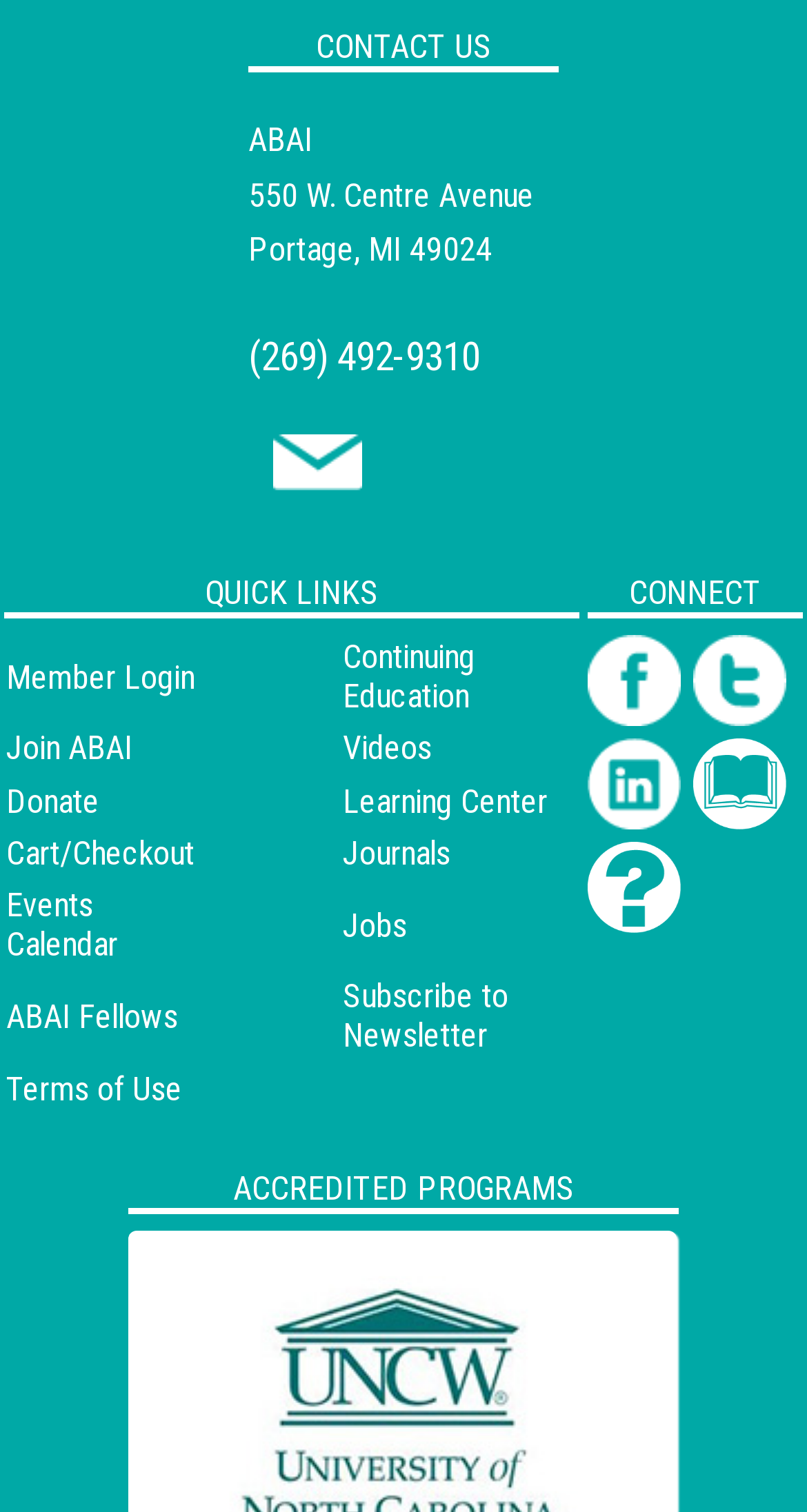Determine the bounding box coordinates of the section to be clicked to follow the instruction: "View exhibition information". The coordinates should be given as four float numbers between 0 and 1, formatted as [left, top, right, bottom].

None